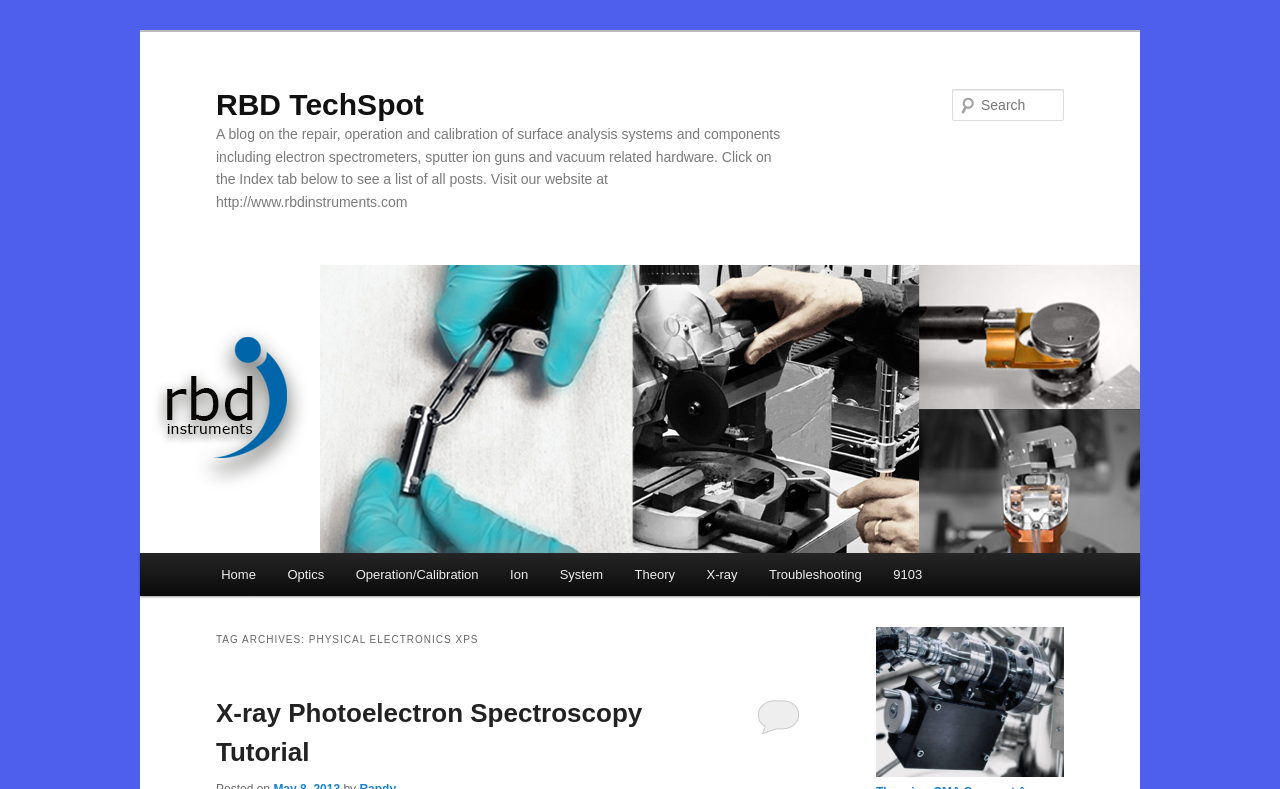Please identify the coordinates of the bounding box for the clickable region that will accomplish this instruction: "Read the X-ray Photoelectron Spectroscopy Tutorial".

[0.169, 0.884, 0.502, 0.972]